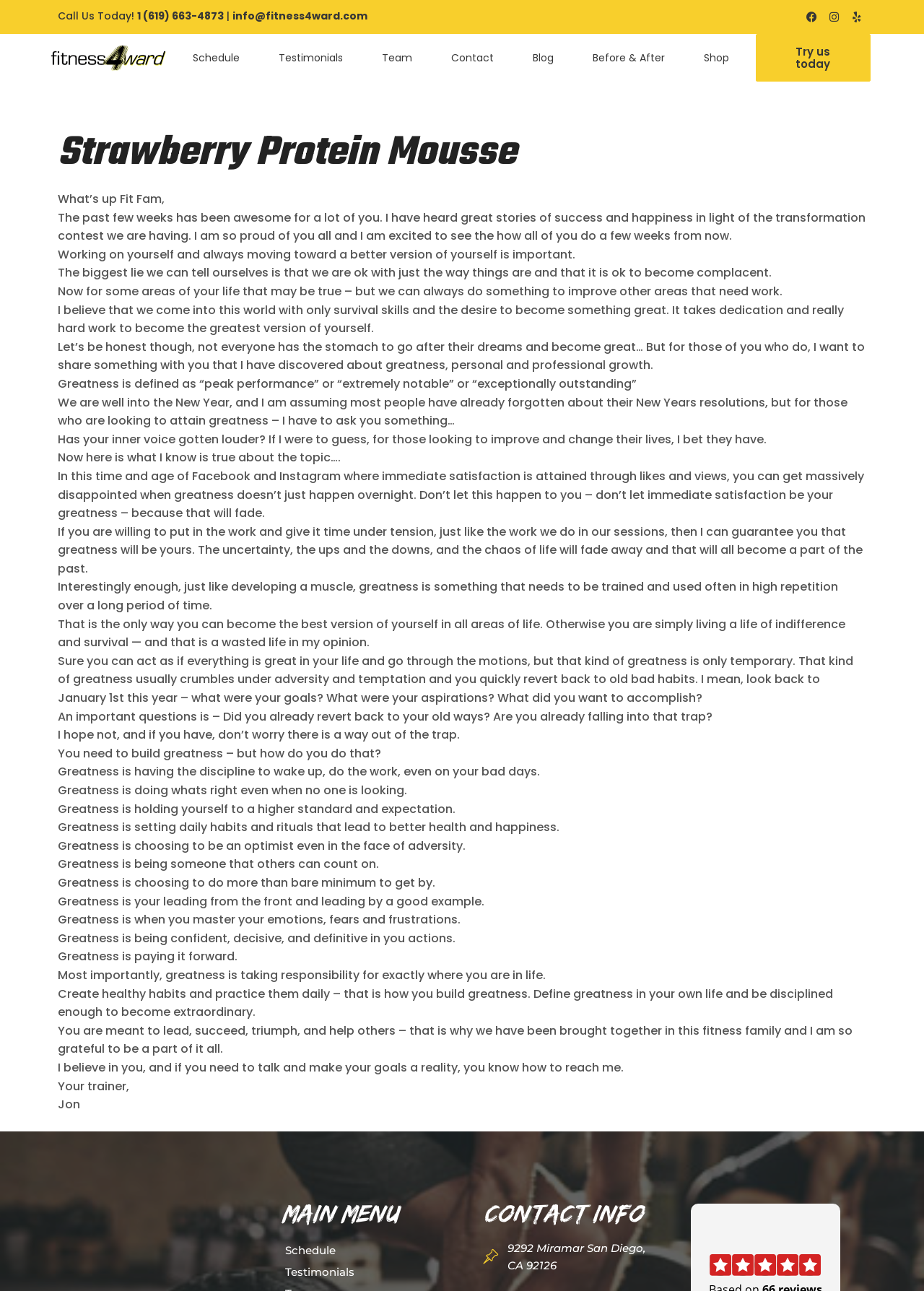Respond with a single word or phrase:
What social media platform is represented by the icon?

Yelp